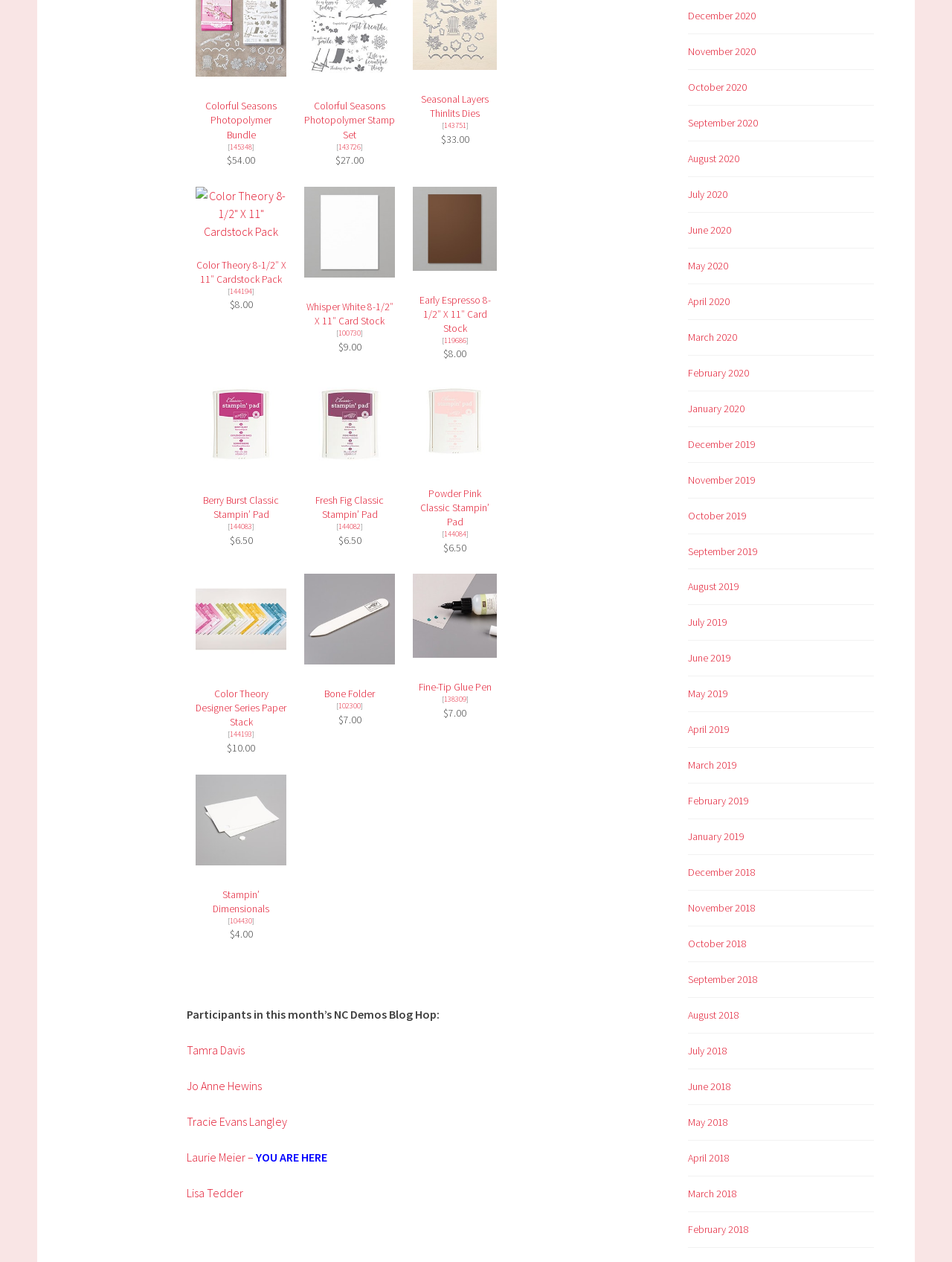Locate the bounding box coordinates of the clickable area needed to fulfill the instruction: "Visit Tamra Davis' page".

[0.196, 0.826, 0.257, 0.838]